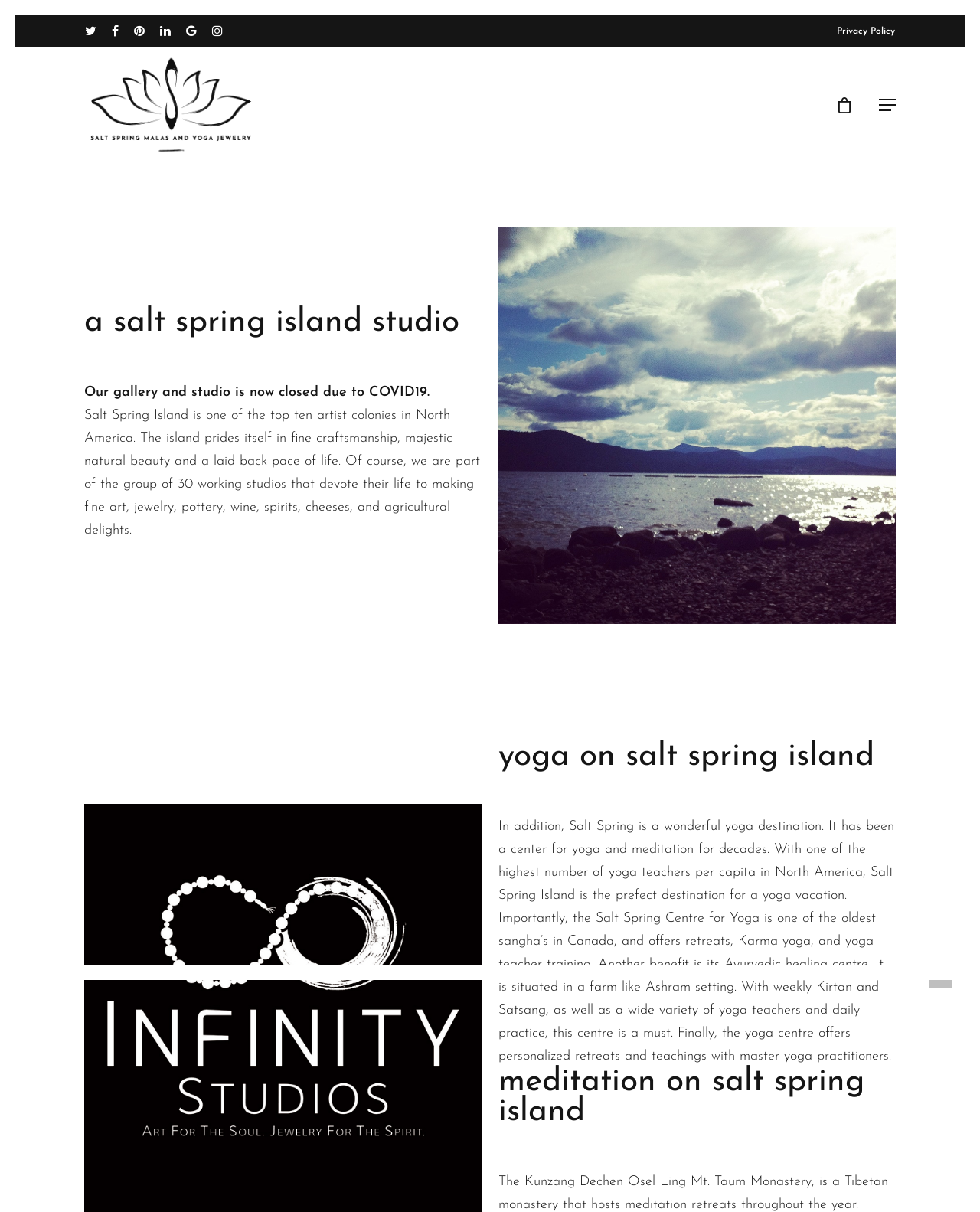Determine the bounding box coordinates of the target area to click to execute the following instruction: "Click on the 'Salt Spring Malas & Yoga Jewelry' link."

[0.086, 0.045, 0.263, 0.128]